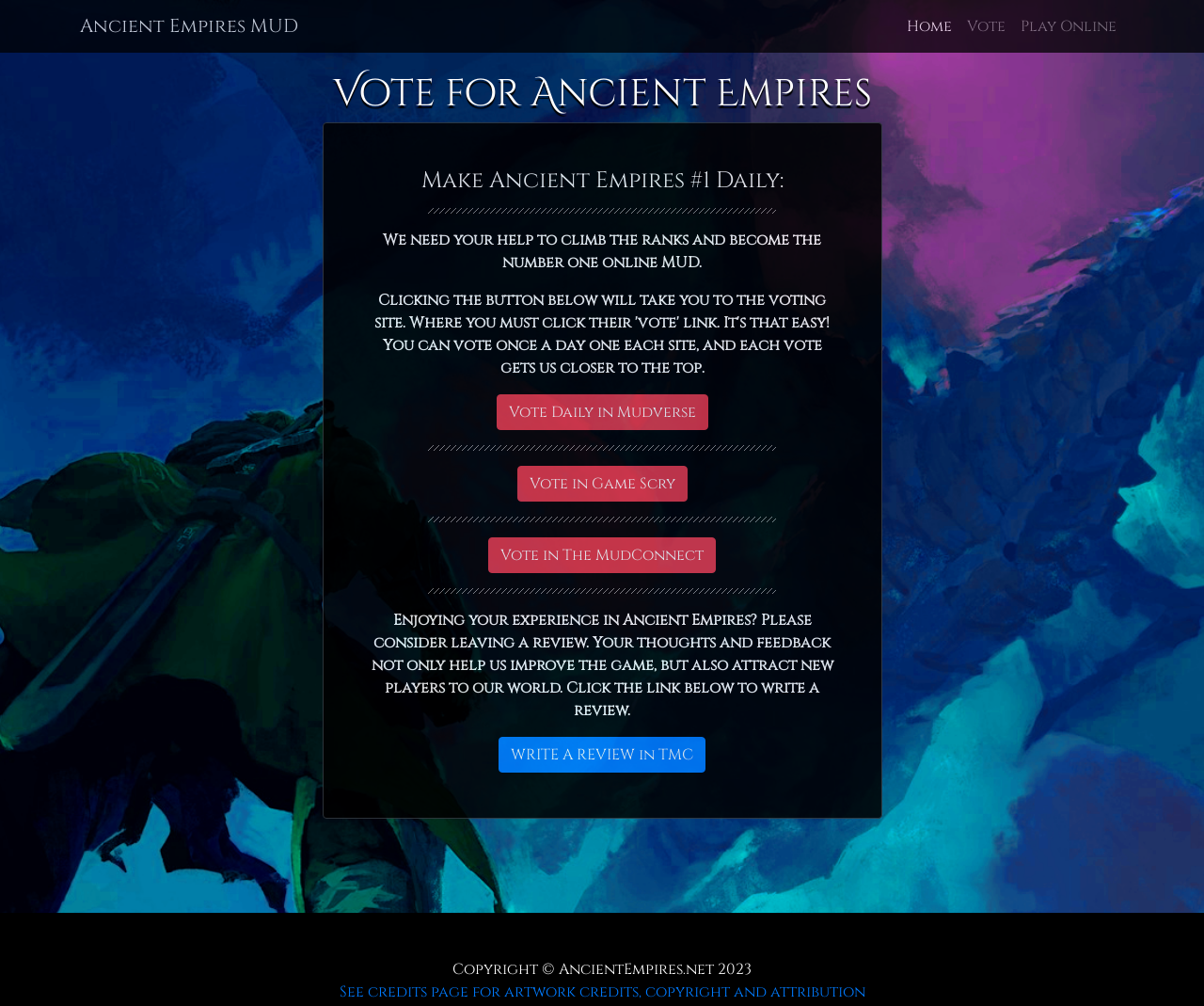Pinpoint the bounding box coordinates for the area that should be clicked to perform the following instruction: "Click the Vote in The MudConnect button".

[0.405, 0.535, 0.595, 0.57]